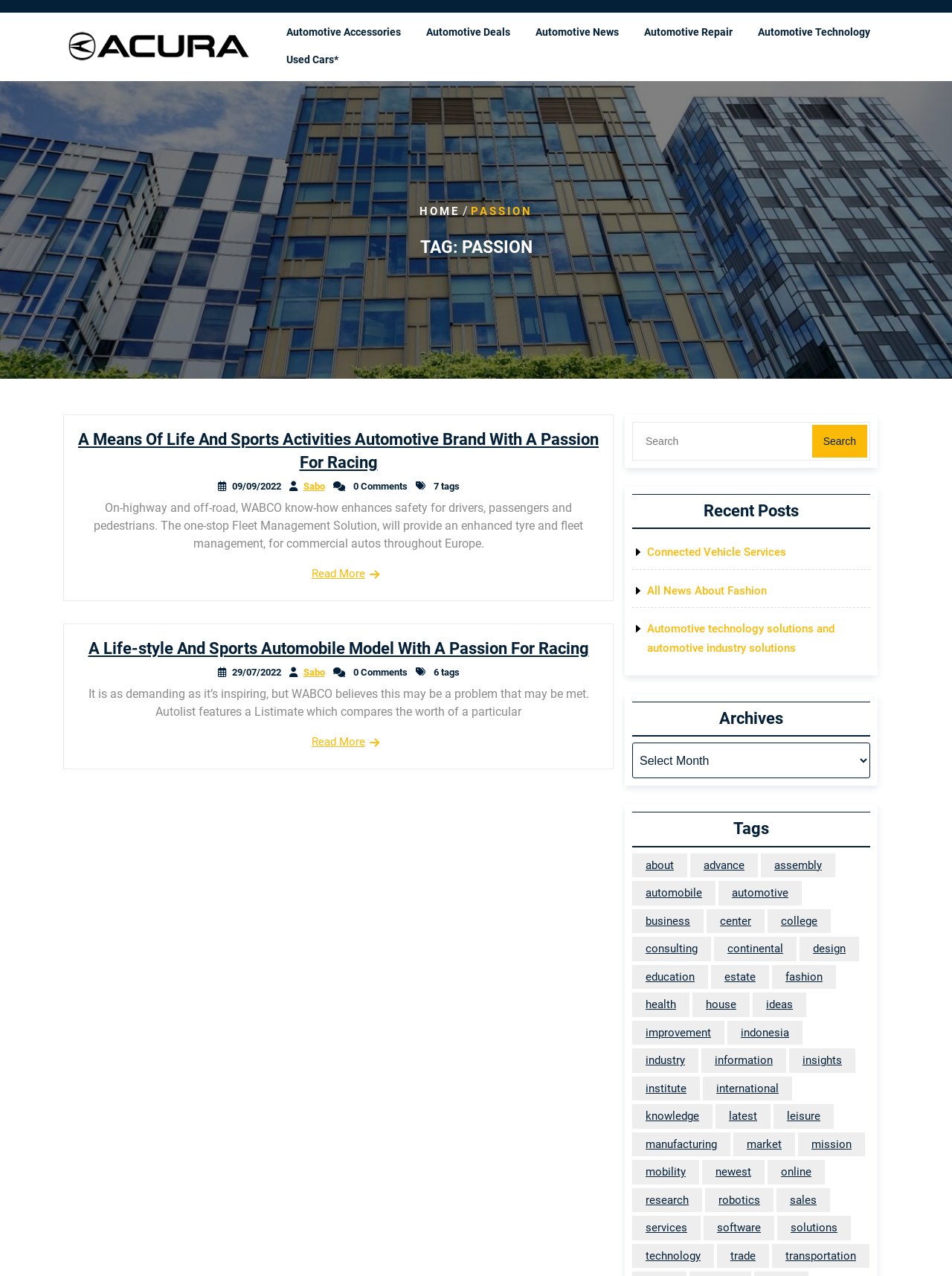Locate the bounding box coordinates of the element that needs to be clicked to carry out the instruction: "Read more about 'A Means Of Life And Sports Activities Automotive Brand With A Passion For Racing'". The coordinates should be given as four float numbers ranging from 0 to 1, i.e., [left, top, right, bottom].

[0.327, 0.443, 0.384, 0.456]